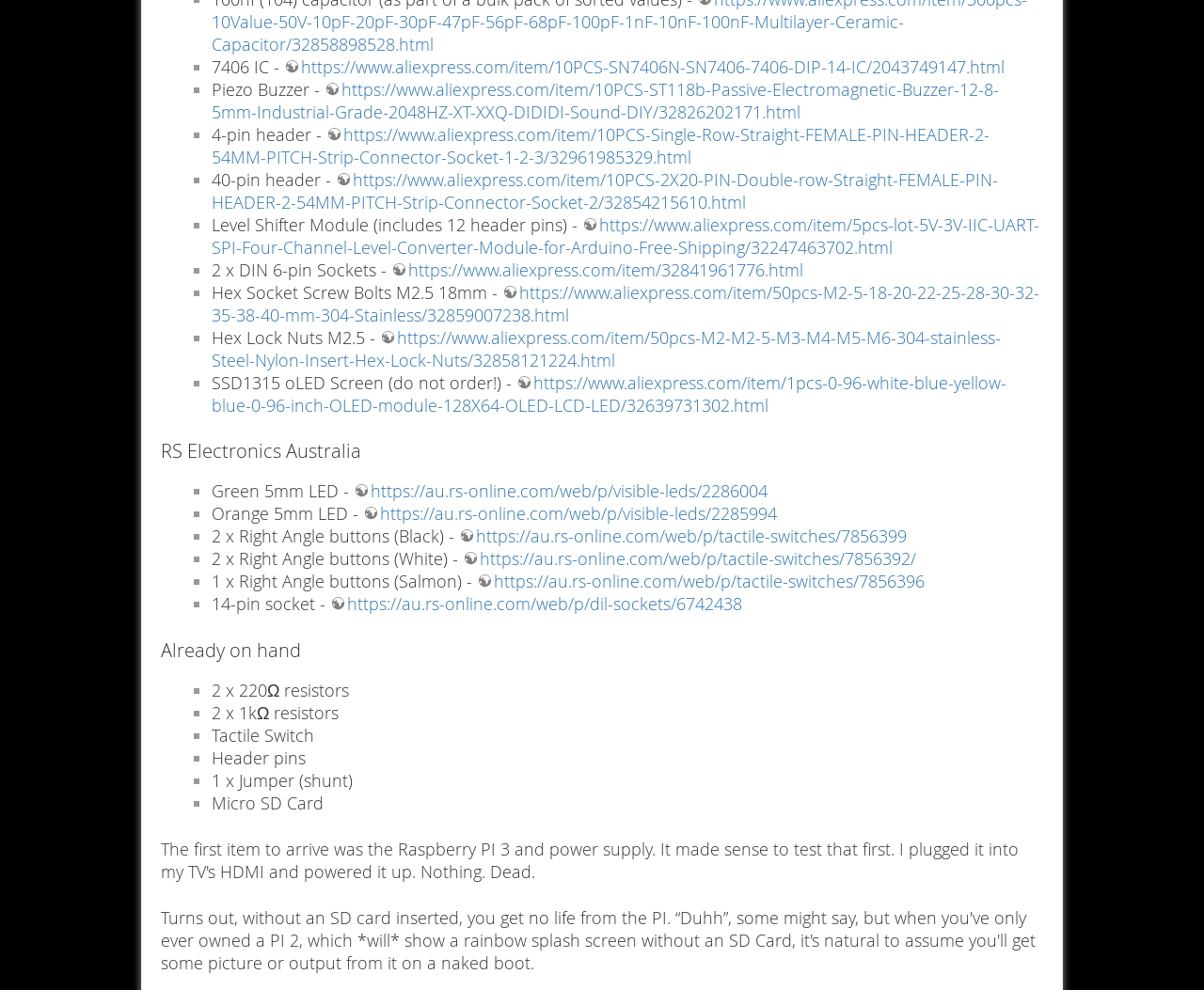Determine the bounding box coordinates for the area that should be clicked to carry out the following instruction: "Click the link to view 1pcs 0.96 white blue yellow blue 0.96 inch OLED module 128X64 OLED LCD LED".

[0.176, 0.375, 0.836, 0.421]